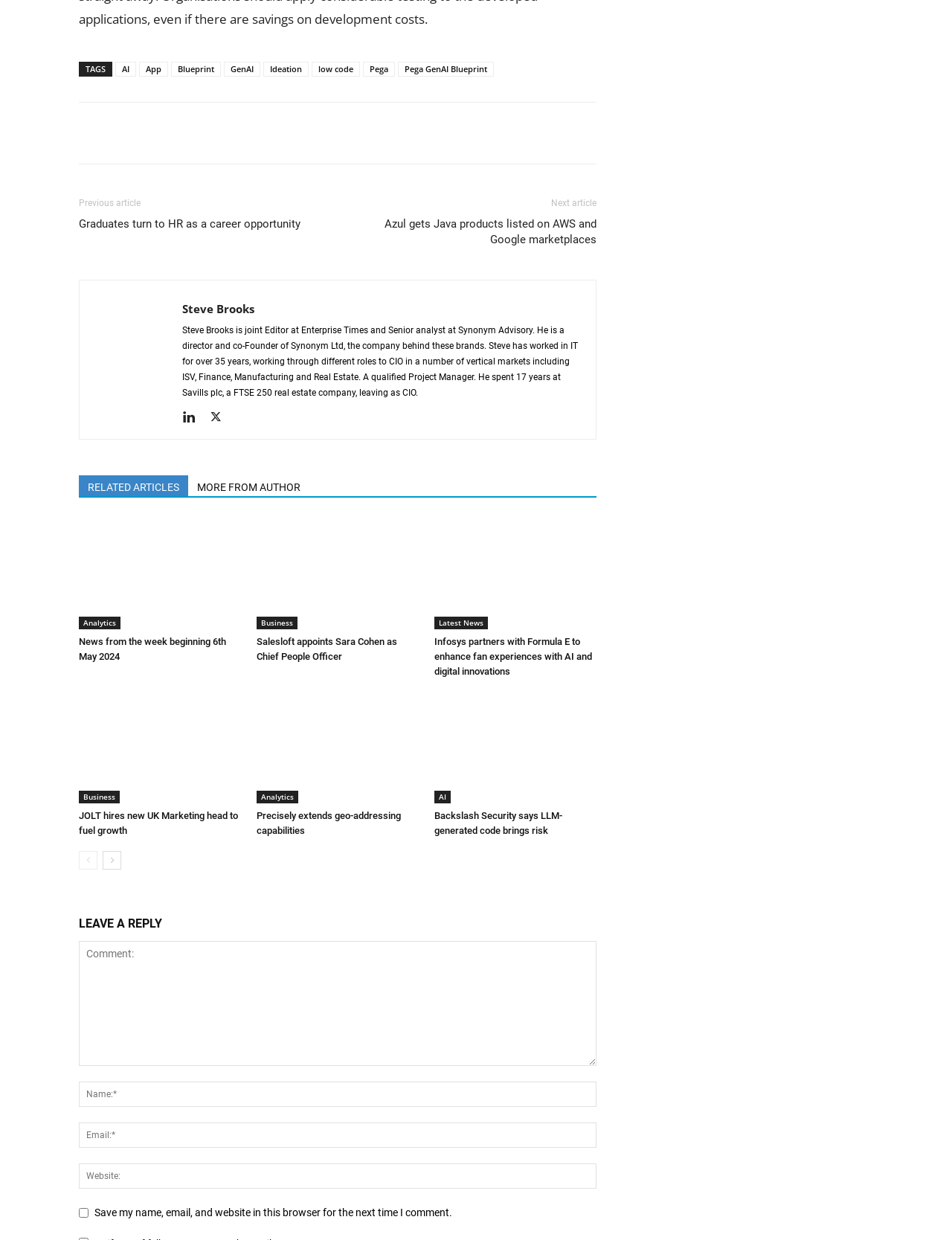Using the provided element description: "@kerschen", identify the bounding box coordinates. The coordinates should be four floats between 0 and 1 in the order [left, top, right, bottom].

None